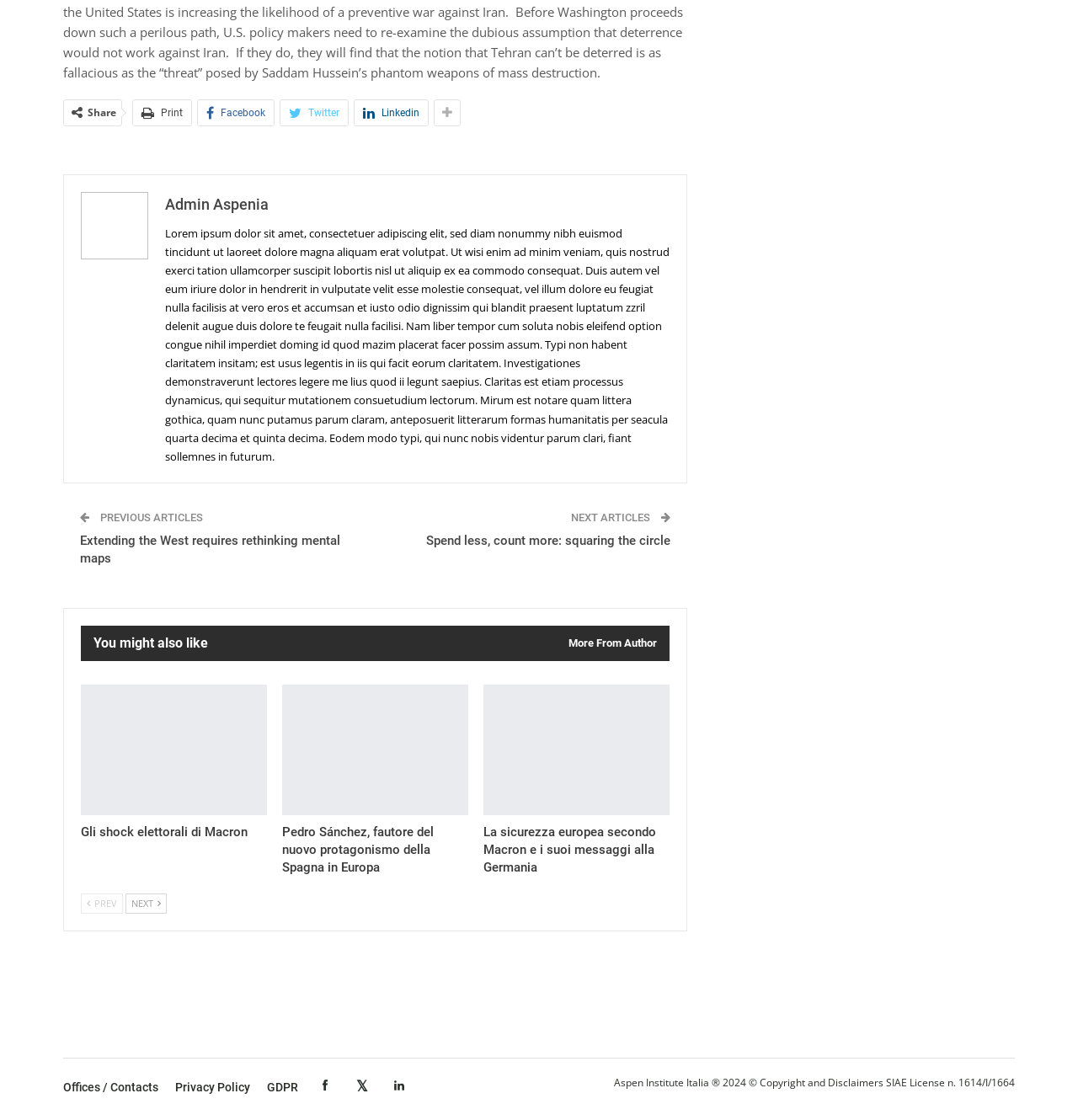Find the bounding box coordinates for the element described here: "More from author".

[0.514, 0.559, 0.61, 0.59]